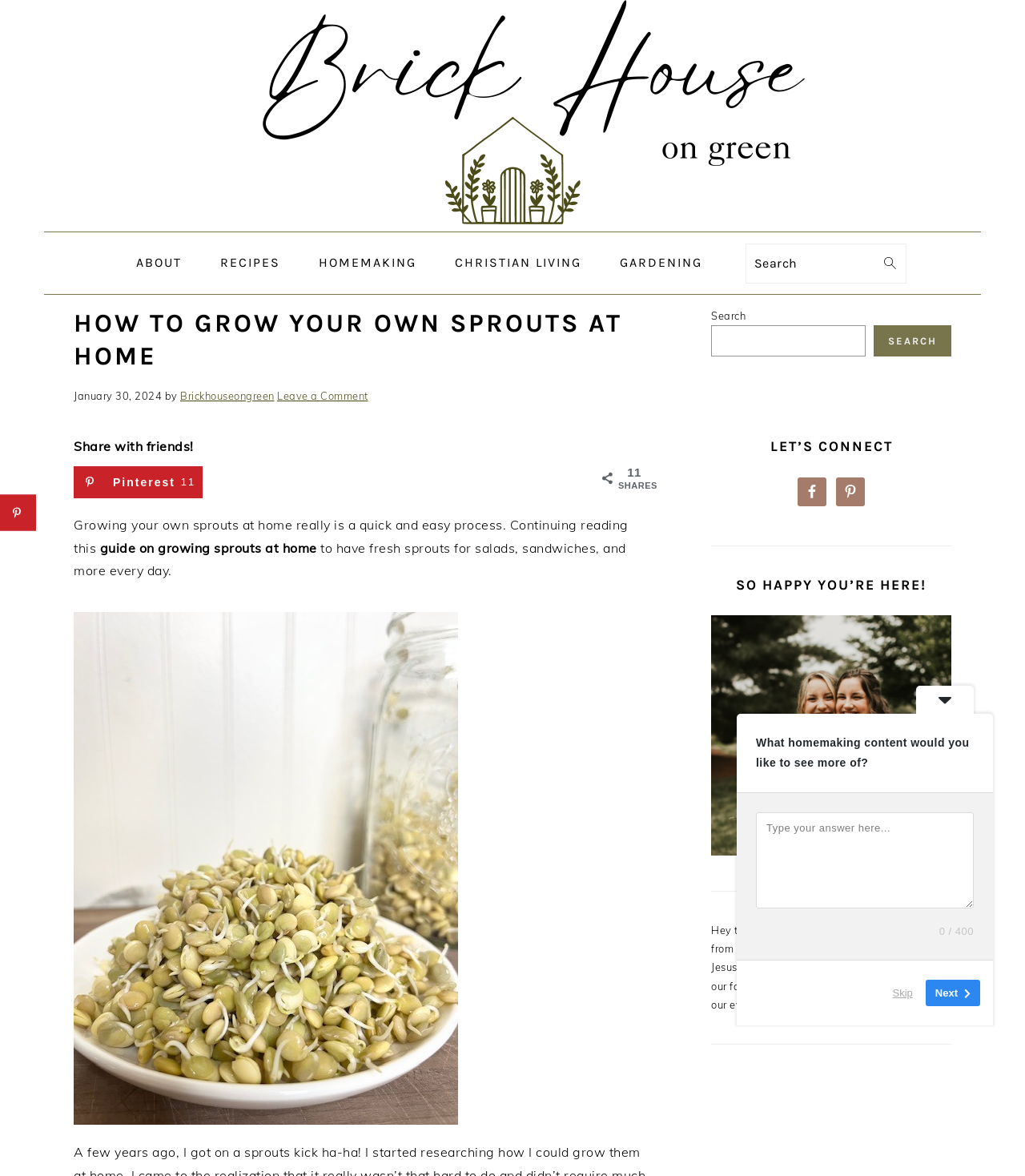Can you find the bounding box coordinates of the area I should click to execute the following instruction: "Click on the 'Next' button"?

[0.903, 0.833, 0.956, 0.856]